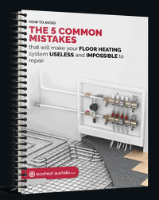Summarize the image with a detailed description that highlights all prominent details.

A visually engaging cover of a guide titled "How to Avoid the 5 Common Mistakes That Will Make Your Floor Heating System Useless and Impossible to Repair." The image features a neatly arranged floor heating system with visible plumbing components against a contemporary backdrop. The cover is designed with a spiral-bound layout, showcasing sharp graphics and a modern aesthetic. It includes prominent text indicating the key focus of the guide, along with the Euroheat Australia logo and website information, emphasizing the company's expertise in hydronic heating and cooling systems. This resource aims to educate homeowners on avoiding pitfalls in floor heating installation and maintenance.